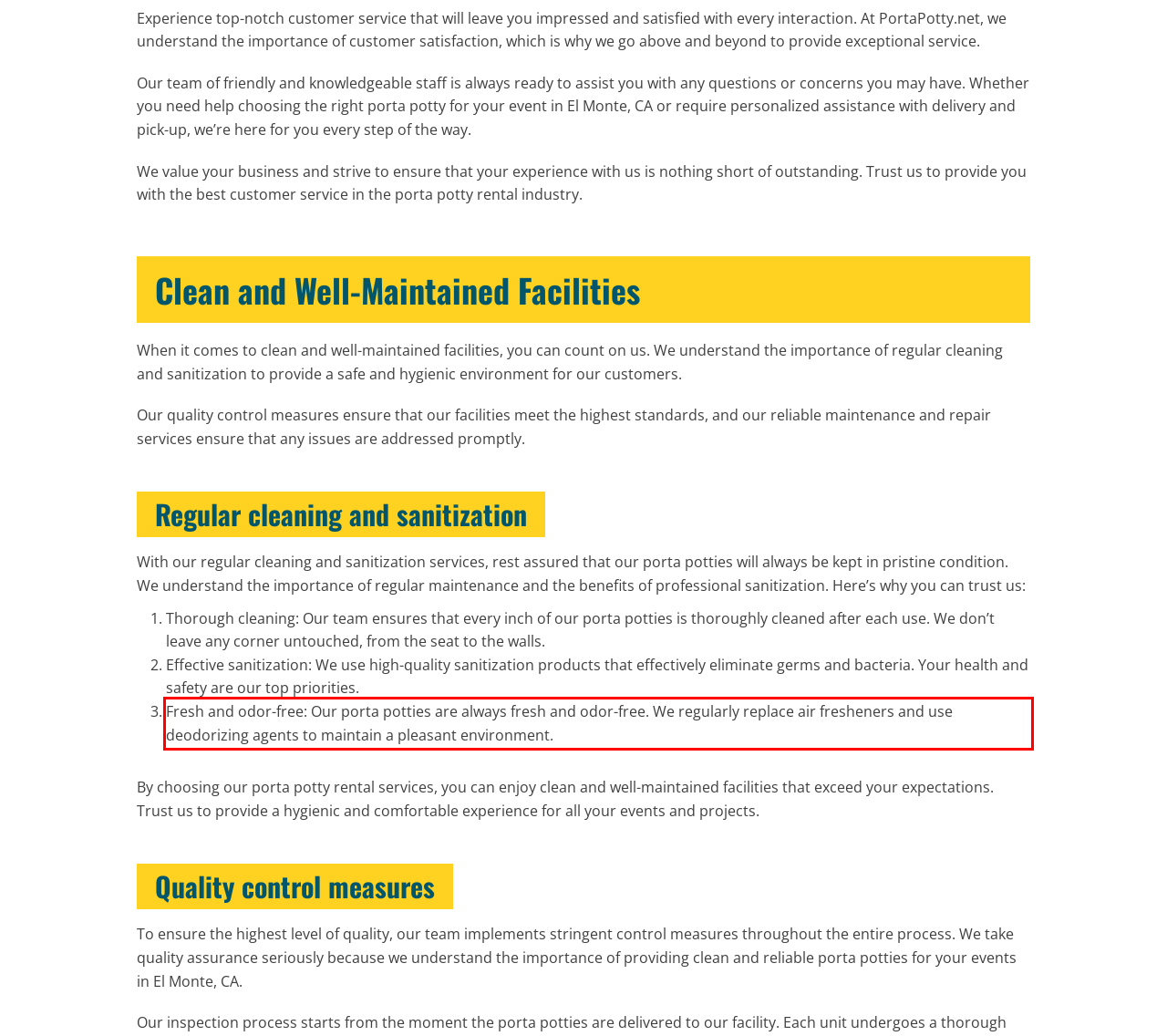Locate the red bounding box in the provided webpage screenshot and use OCR to determine the text content inside it.

Fresh and odor-free: Our porta potties are always fresh and odor-free. We regularly replace air fresheners and use deodorizing agents to maintain a pleasant environment.